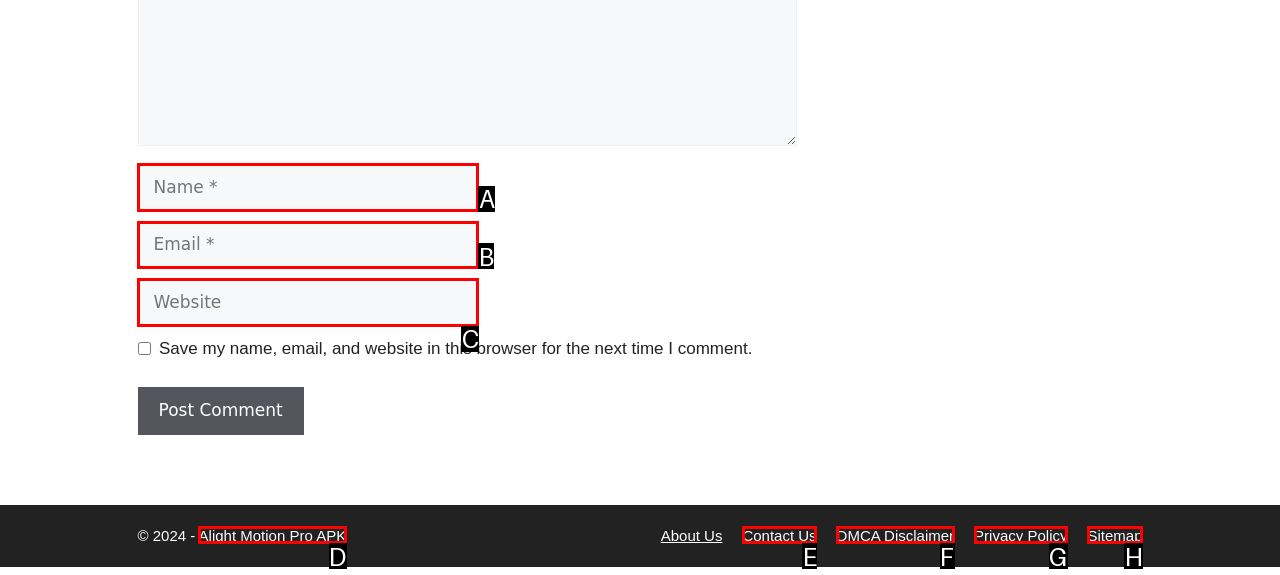Which option aligns with the description: Privacy Policy? Respond by selecting the correct letter.

G